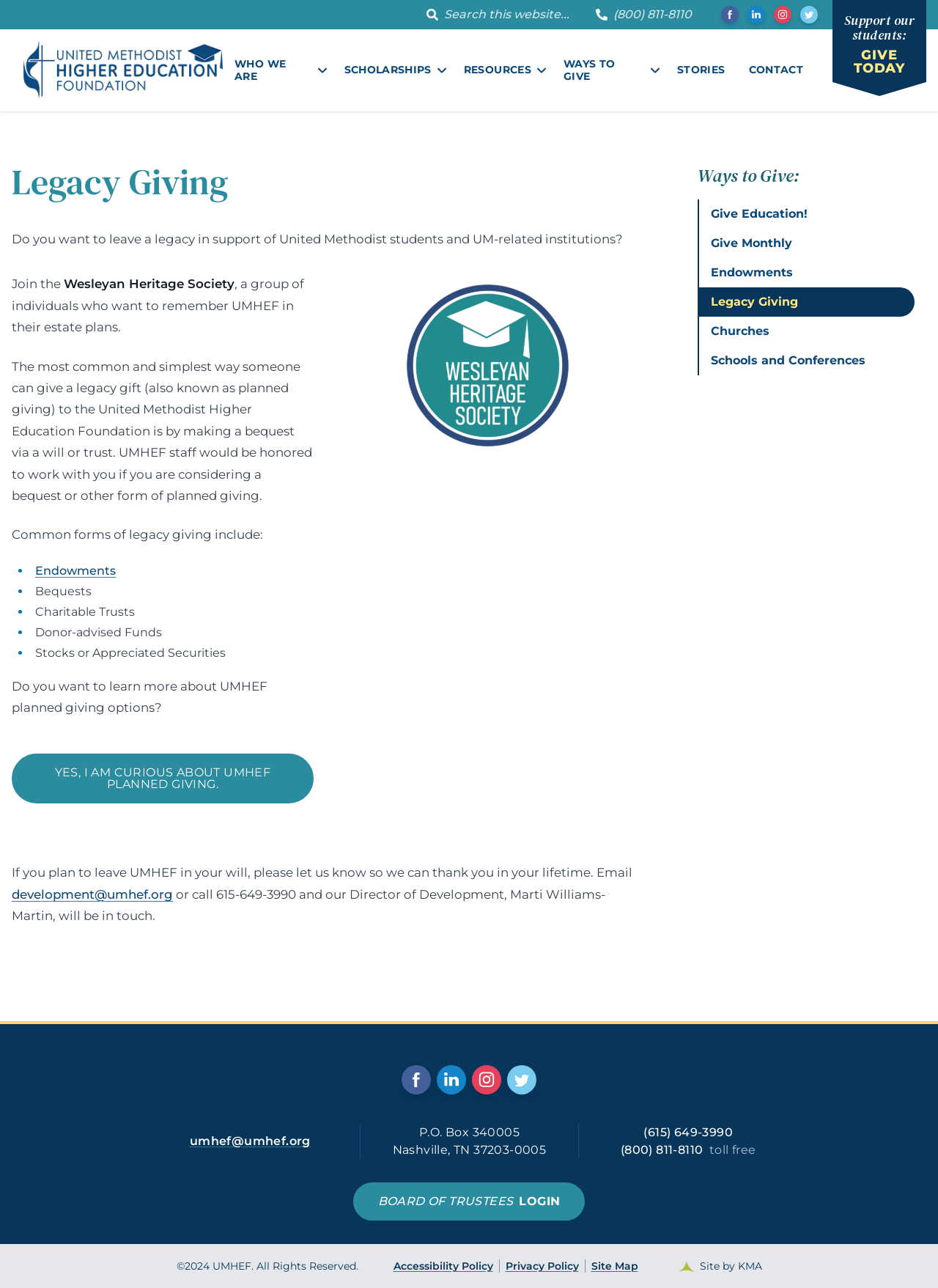What is the phone number to call for development?
Using the image as a reference, give an elaborate response to the question.

I found the phone number by looking at the paragraph that starts with 'P.O. Box 340005 Nashville, TN 37203-0005' and finding the link that says '(615) 649-3990'.